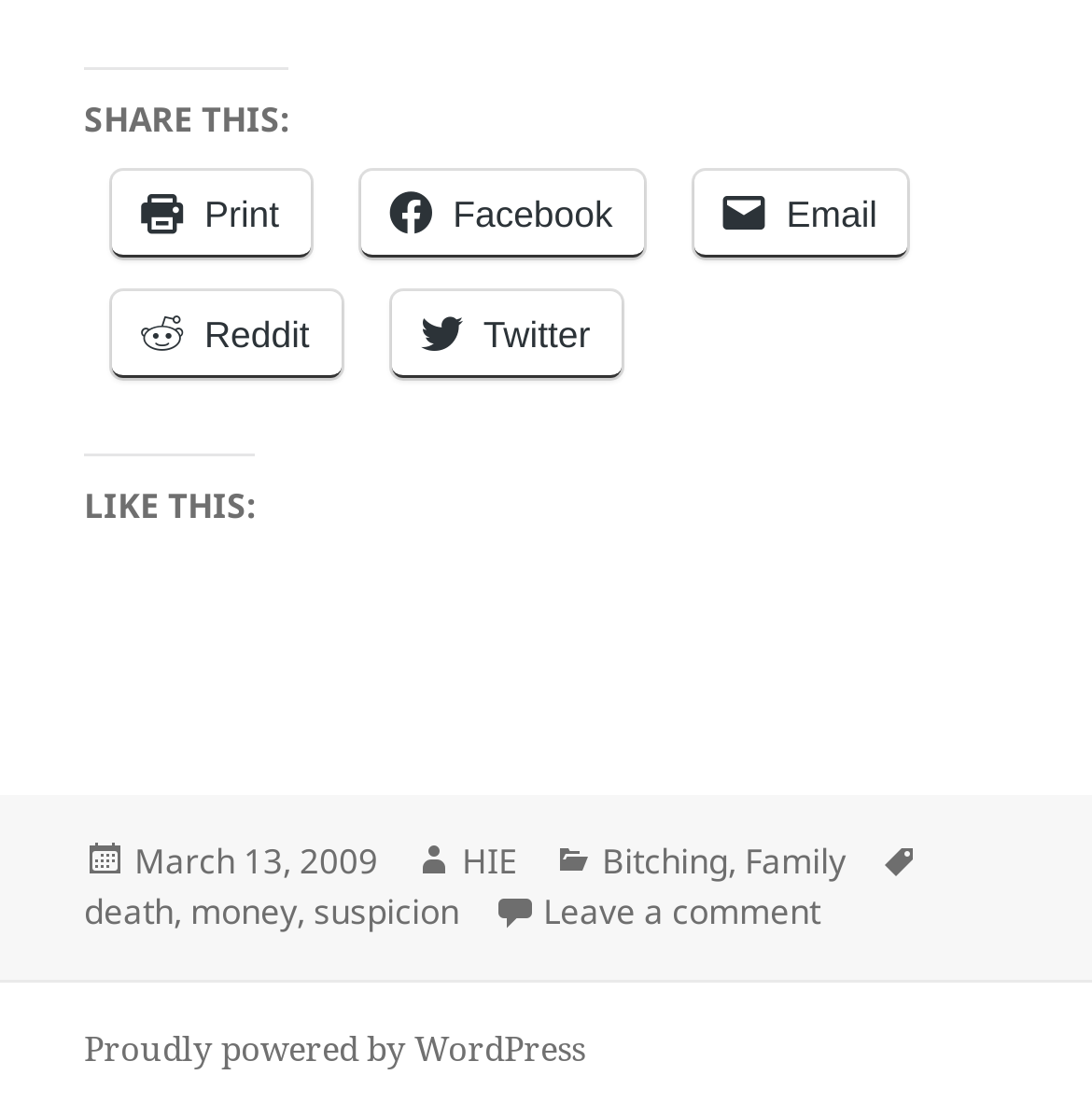Identify the bounding box coordinates of the element to click to follow this instruction: 'View post details'. Ensure the coordinates are four float values between 0 and 1, provided as [left, top, right, bottom].

[0.123, 0.749, 0.346, 0.794]